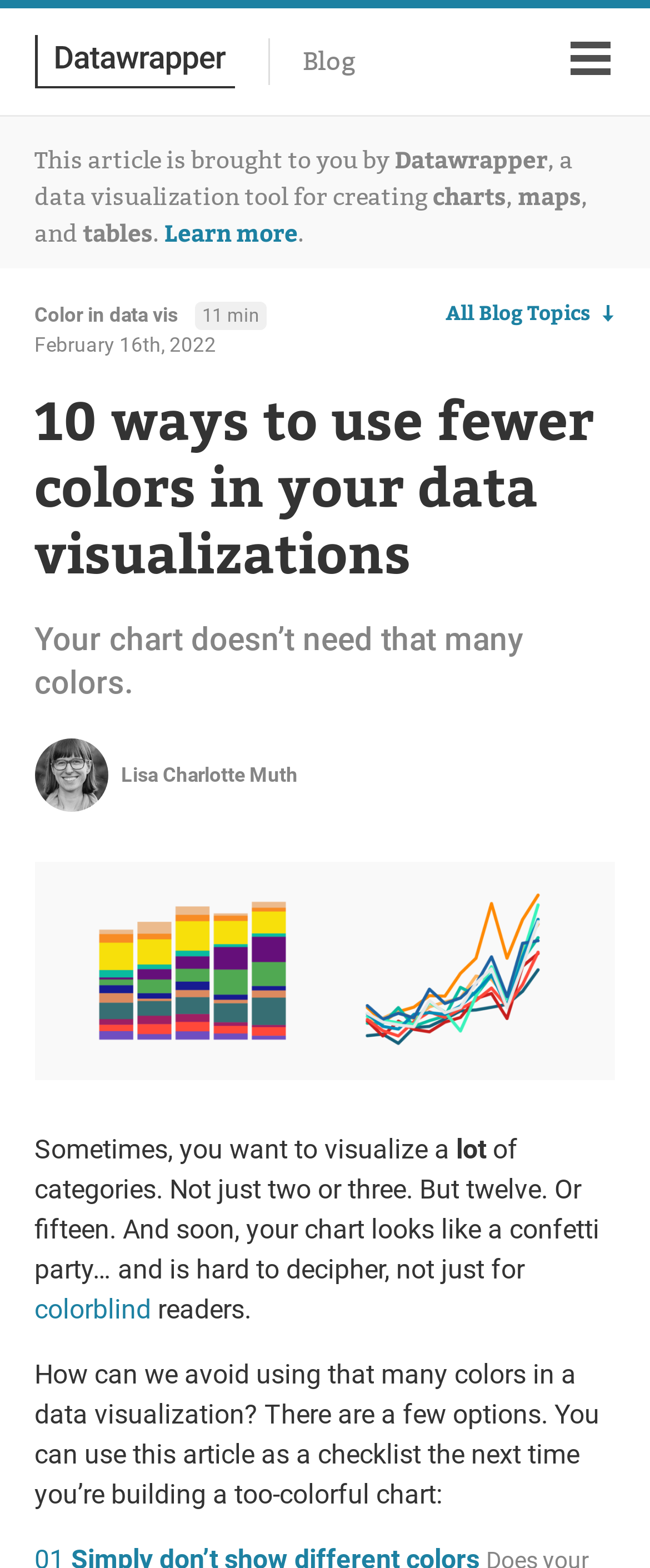What is the topic of the blog post?
Provide a short answer using one word or a brief phrase based on the image.

Color in data vis